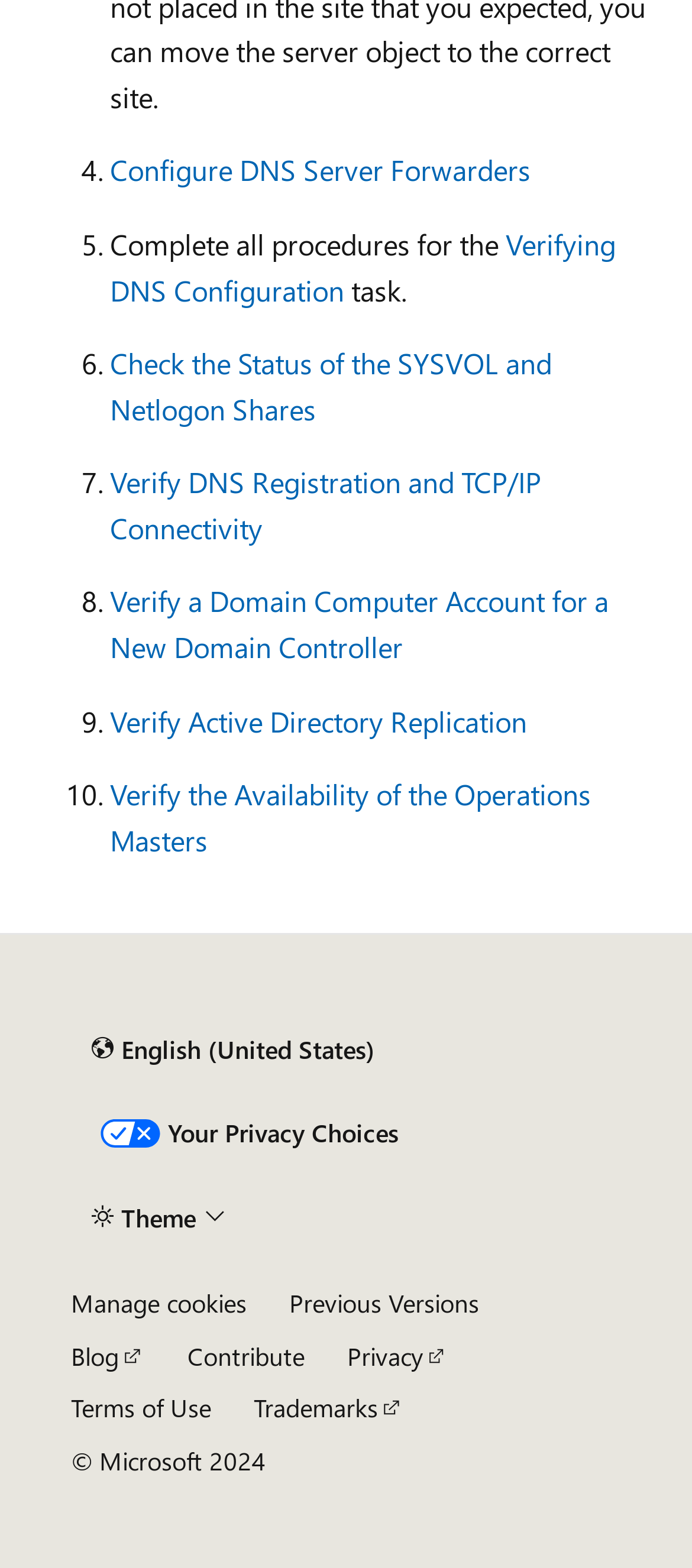Using the details in the image, give a detailed response to the question below:
How many links are there in the task list?

I counted the number of links in the task list by identifying the links with descriptive text, such as 'Configure DNS Server Forwarders', 'Verifying DNS Configuration', and so on. There are 7 links in total.